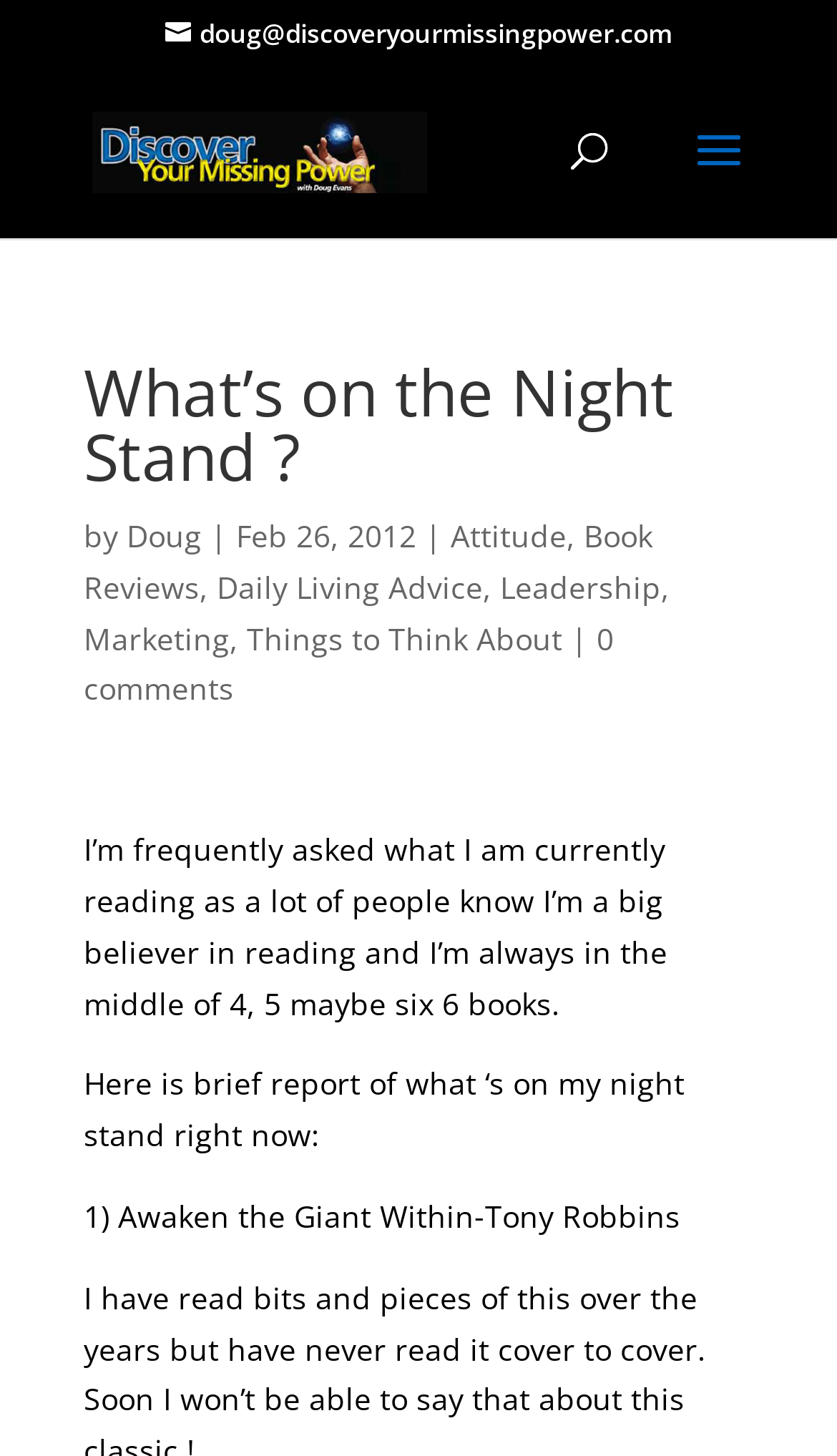Answer the question in one word or a short phrase:
What categories are available on the website?

Attitude, Book Reviews, etc.